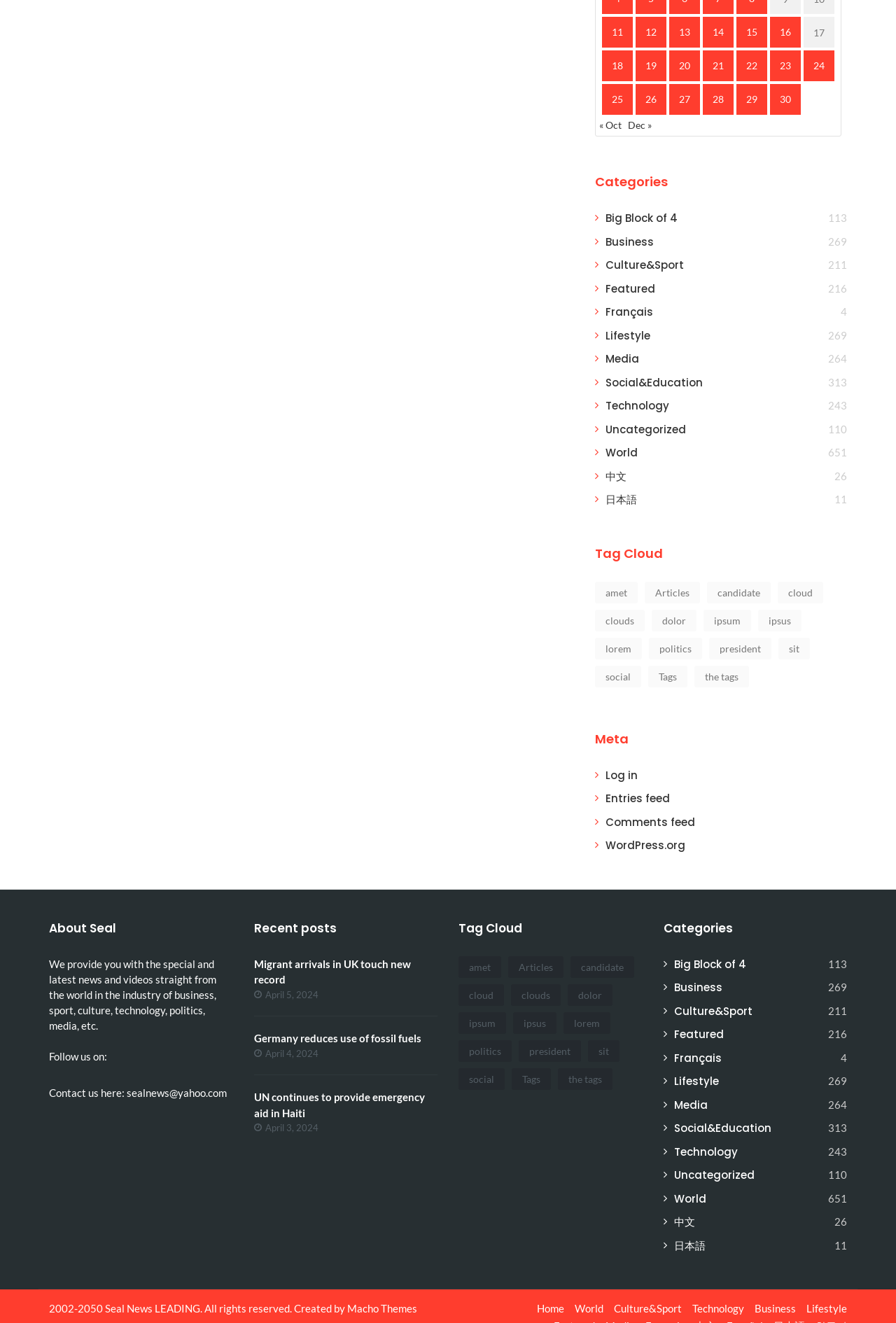What is the navigation section for?
Based on the content of the image, thoroughly explain and answer the question.

I looked at the navigation section, which contains the links '« Oct' and 'Dec »', indicating that it is used to navigate to the previous and next months.